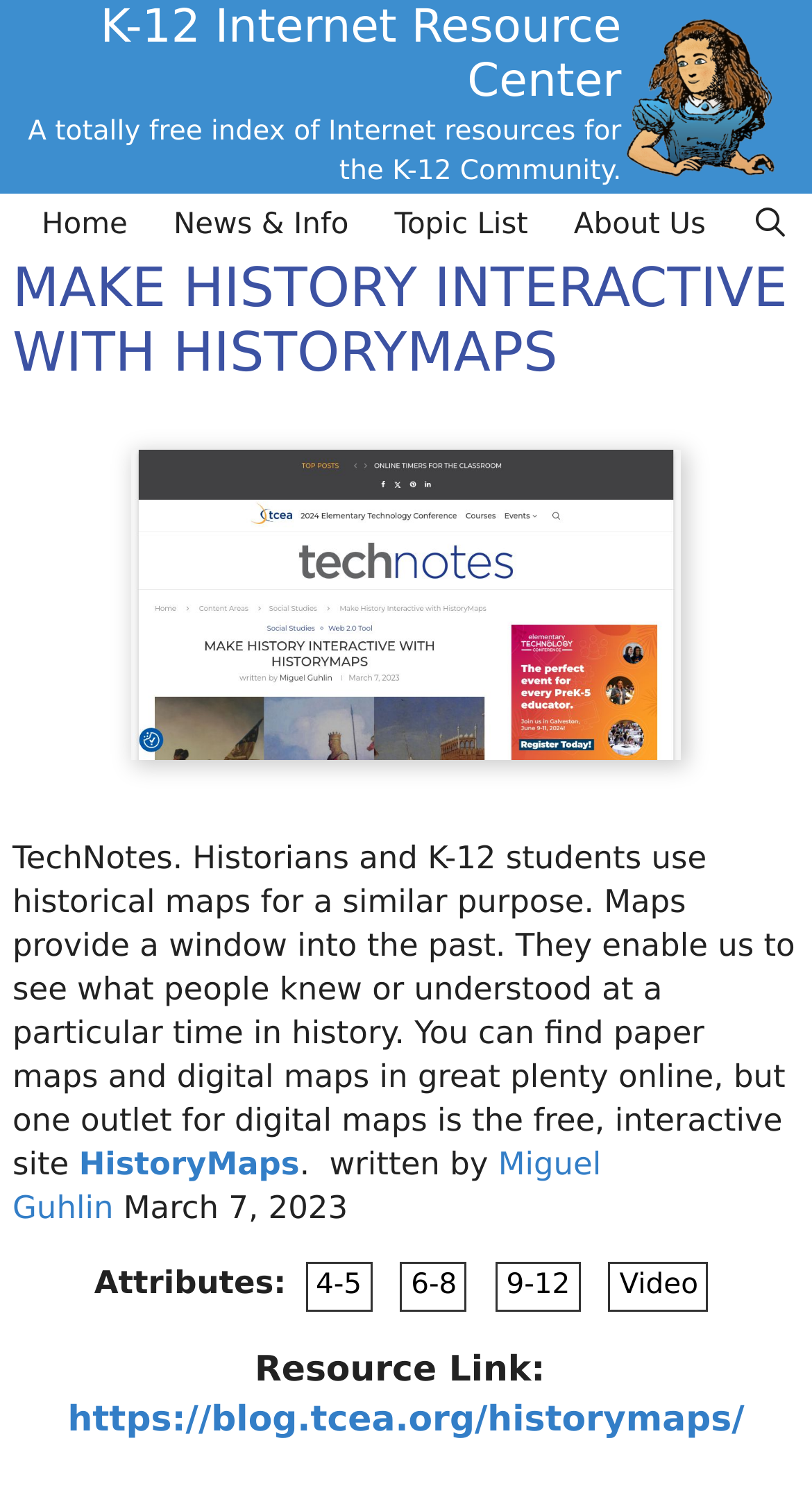Pinpoint the bounding box coordinates of the area that must be clicked to complete this instruction: "Click on the 'Home' link".

[0.023, 0.13, 0.185, 0.173]